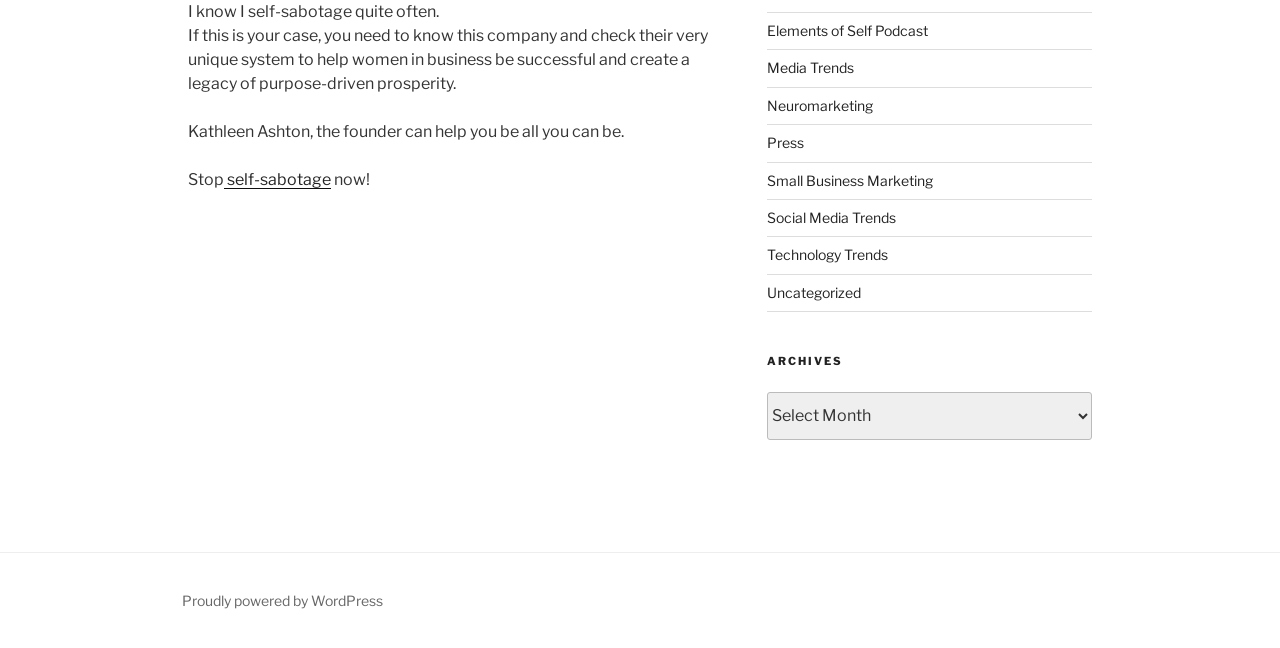Identify the bounding box for the UI element described as: "Social Media Trends". Ensure the coordinates are four float numbers between 0 and 1, formatted as [left, top, right, bottom].

[0.599, 0.323, 0.7, 0.349]